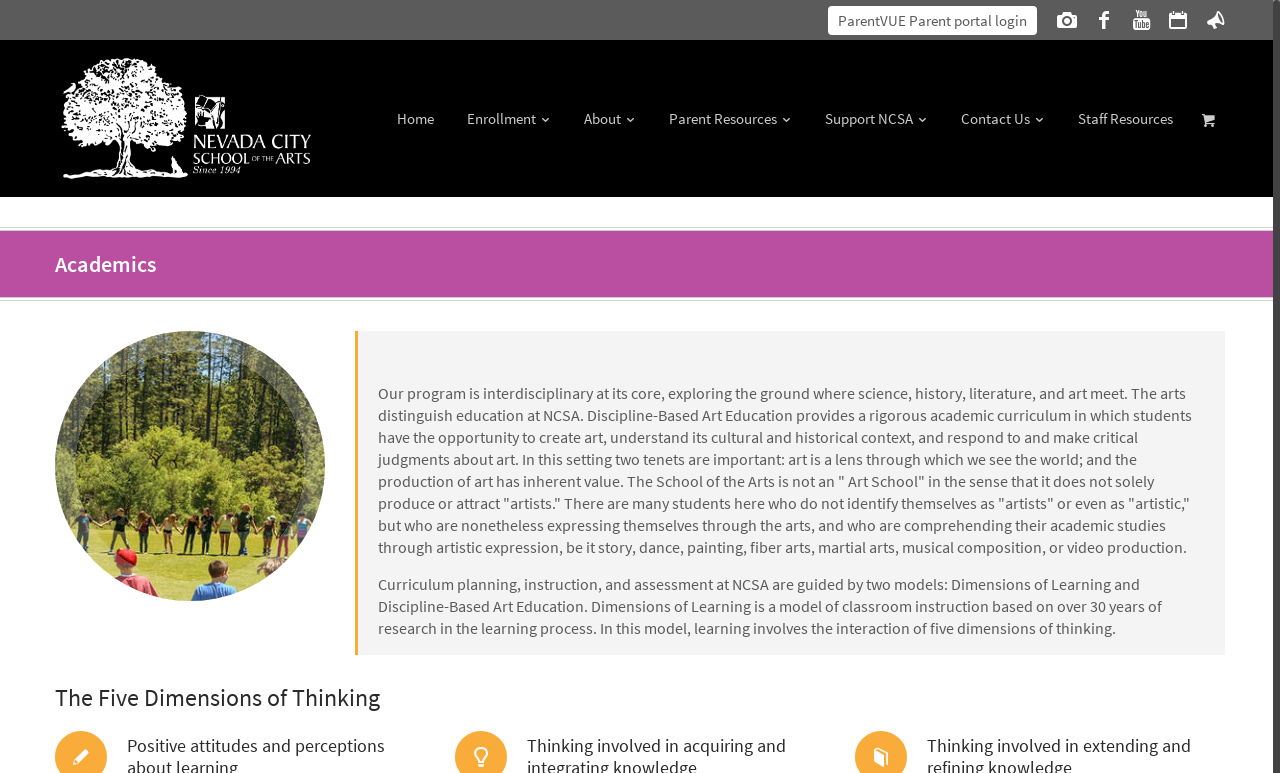Determine the bounding box coordinates of the UI element that matches the following description: "ParentVUE Parent portal login". The coordinates should be four float numbers between 0 and 1 in the format [left, top, right, bottom].

[0.647, 0.007, 0.81, 0.045]